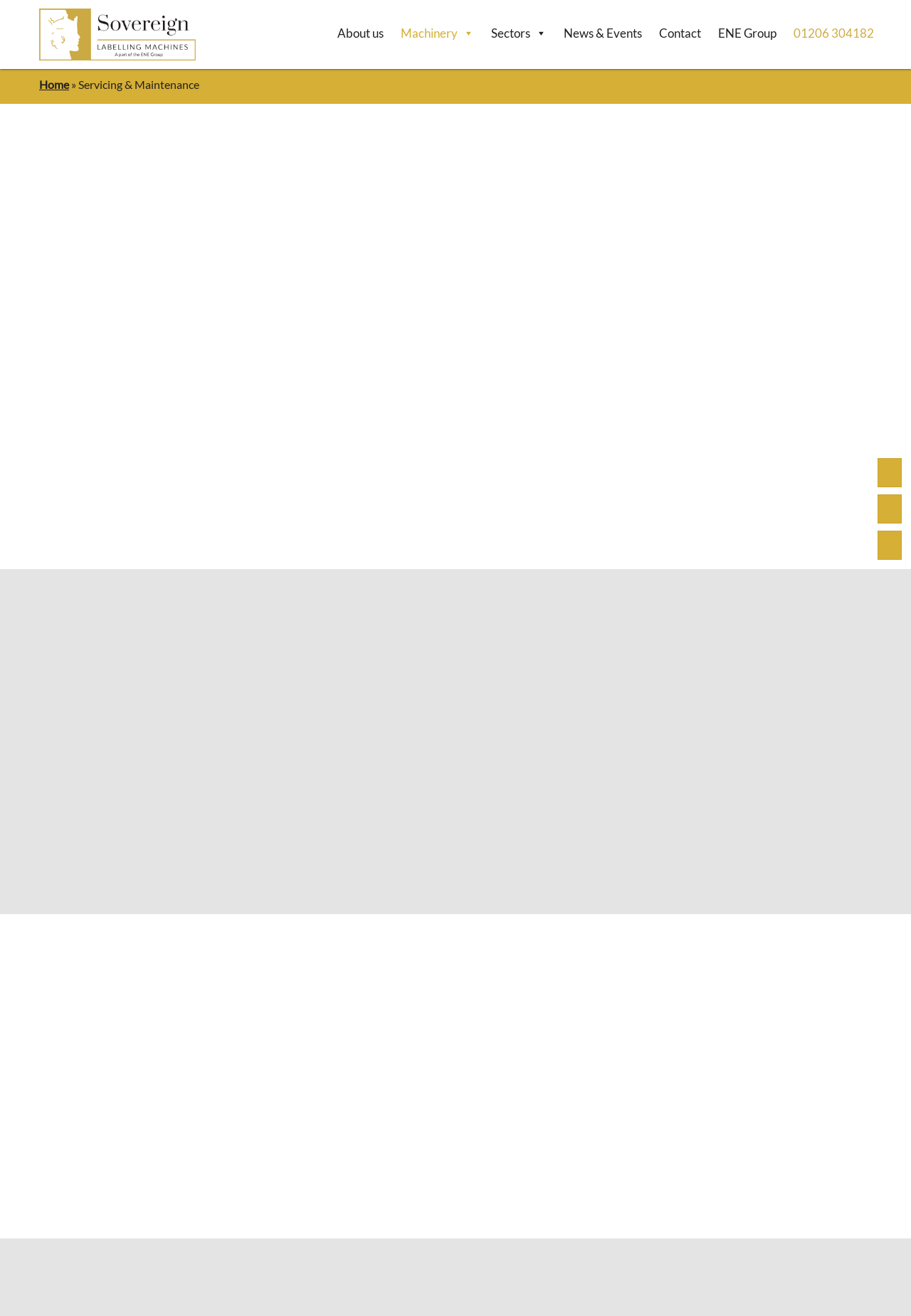Please give a concise answer to this question using a single word or phrase: 
What is the current page about?

Servicing & Maintenance